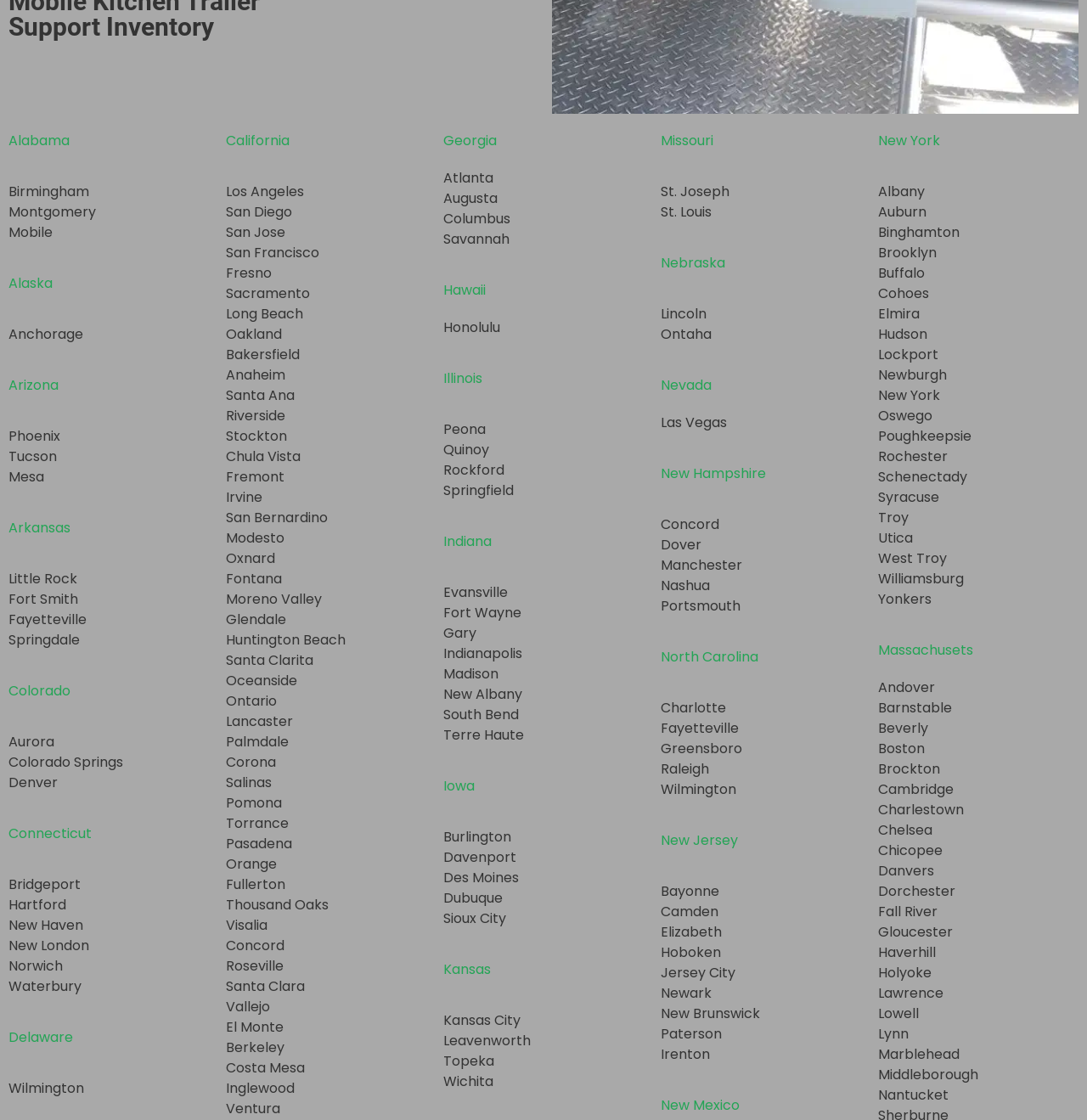What is the last city listed under Georgia?
Answer the question with a detailed explanation, including all necessary information.

The last city listed under Georgia is Augusta, which is indicated by the link element with the text 'Augusta' at the bottom of the Georgia section.